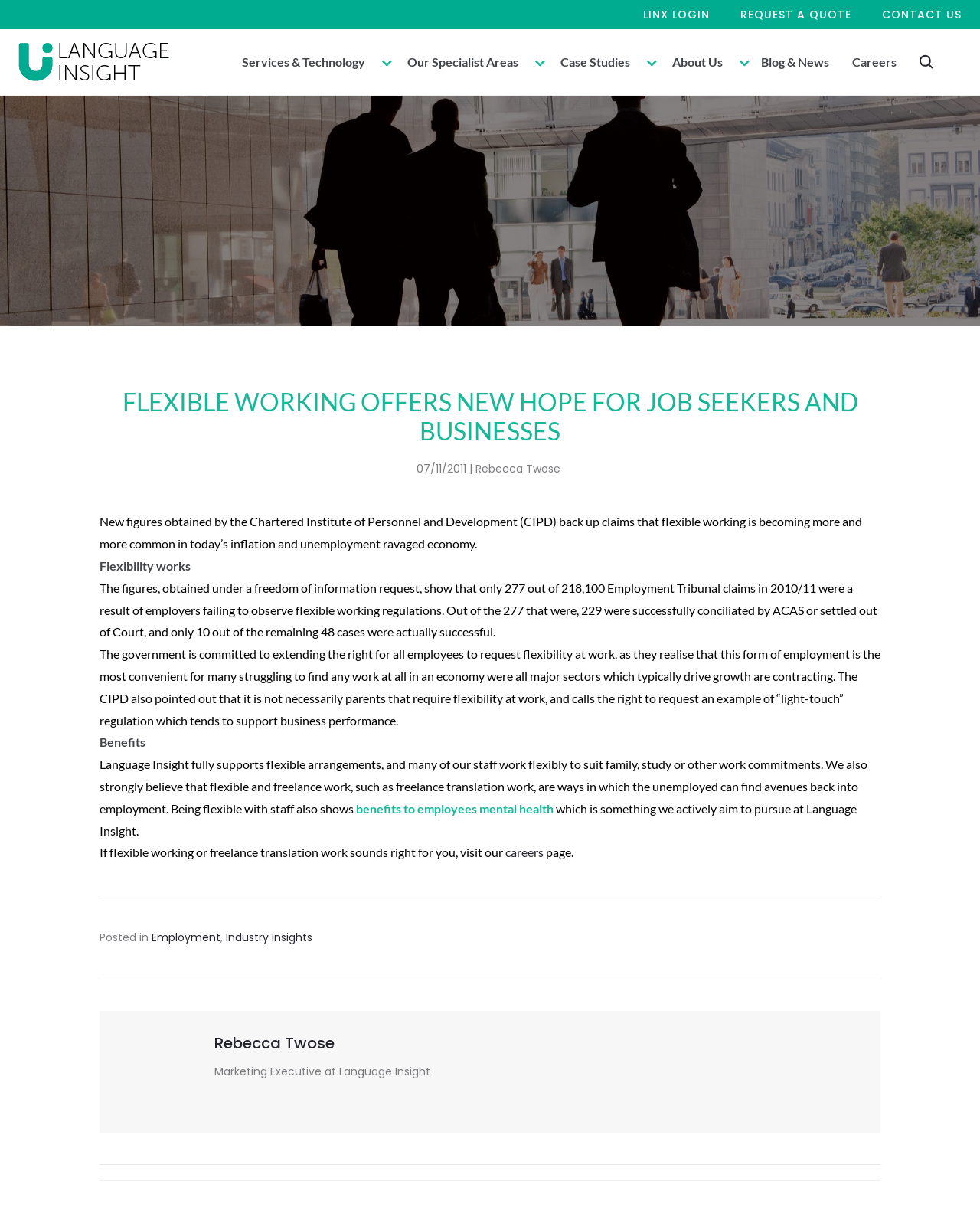Find the bounding box coordinates for the area you need to click to carry out the instruction: "Contact us". The coordinates should be four float numbers between 0 and 1, indicated as [left, top, right, bottom].

[0.896, 0.003, 0.985, 0.022]